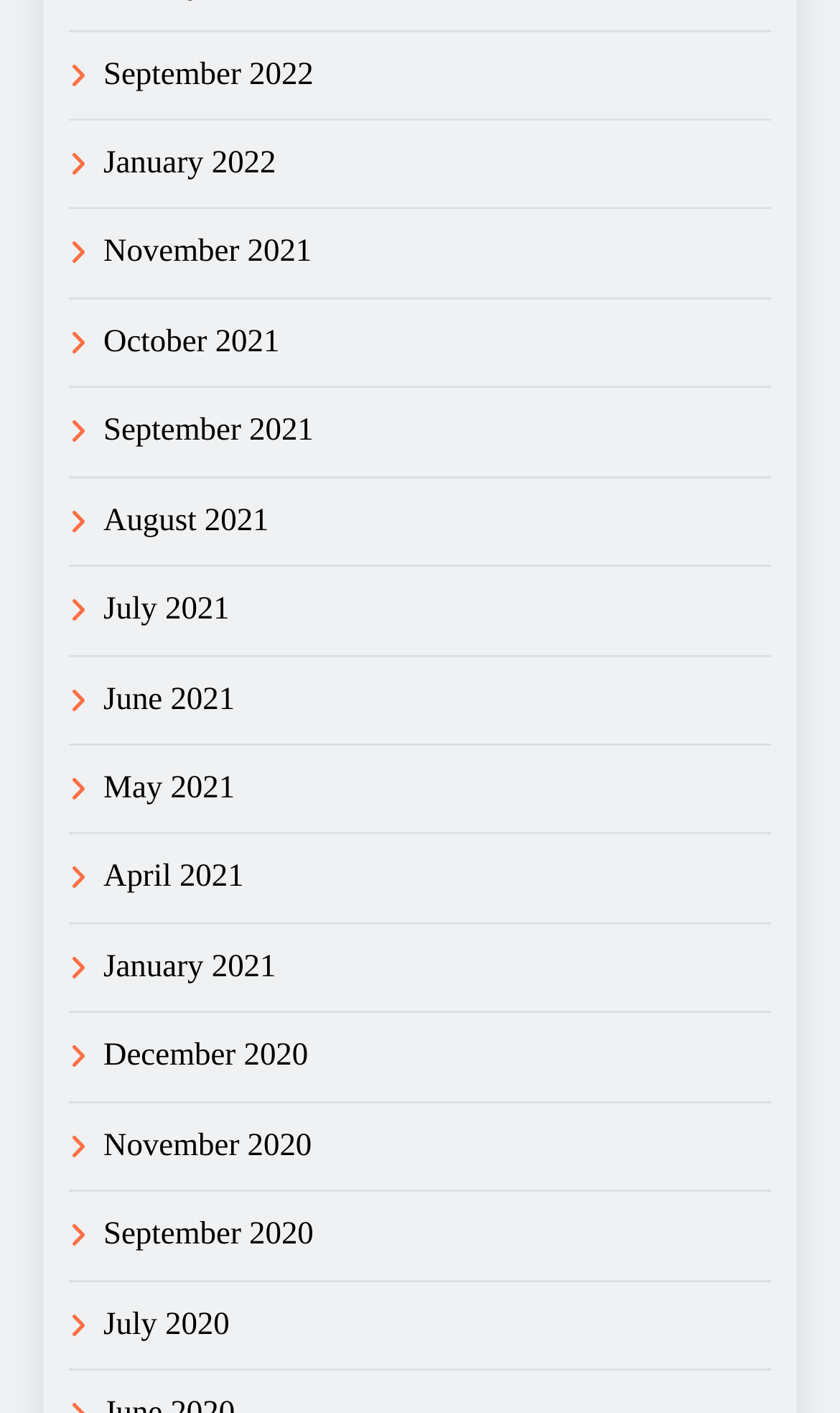Provide a one-word or short-phrase answer to the question:
What is the earliest month listed?

December 2020